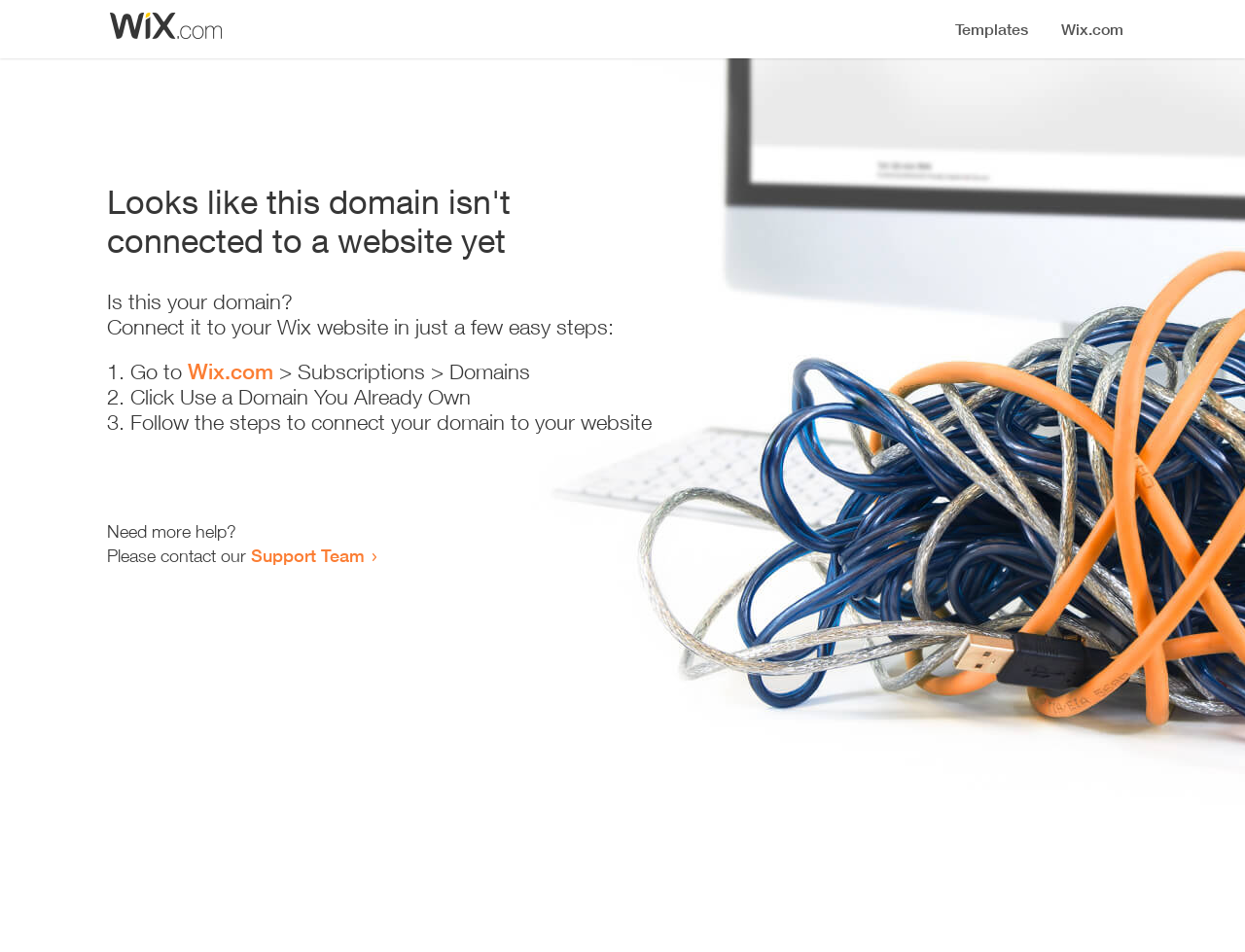Offer an in-depth caption of the entire webpage.

This webpage appears to be an error page, indicating that a domain is not connected to a website yet. At the top, there is a small image, followed by a heading that states the error message. Below the heading, there is a series of instructions to connect the domain to a Wix website. The instructions are presented in a step-by-step format, with three numbered list items. Each list item contains a brief description of the action to take, with a link to Wix.com in the first step. 

To the right of the instructions, there is a brief message asking if the domain belongs to the user, and below that, there is a call-to-action to connect the domain to the website. At the bottom of the page, there is a message offering additional help, with a link to the Support Team for users who need further assistance.